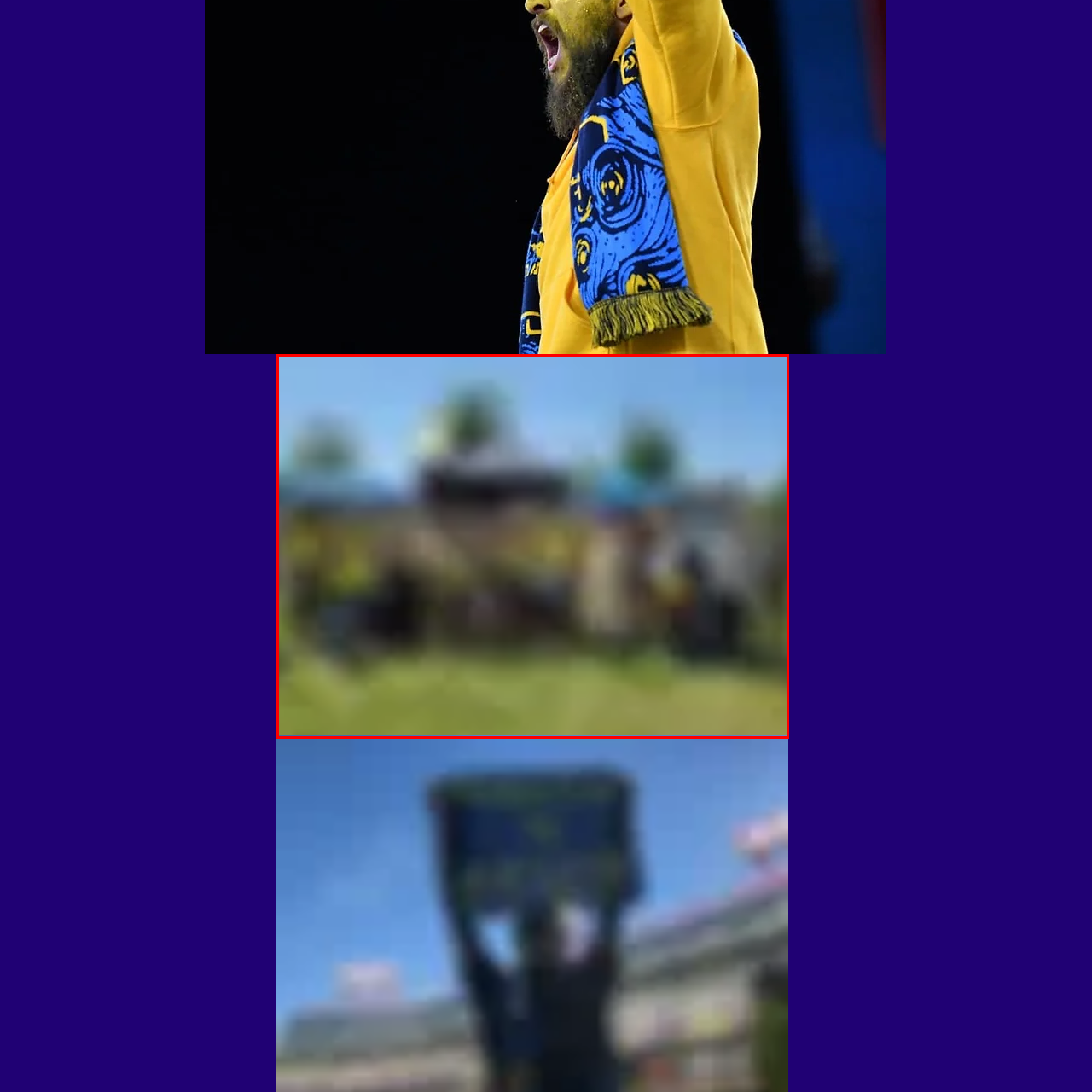Observe the visual content surrounded by a red rectangle, Are the tents or stalls in the foreground of the image? Respond using just one word or a short phrase.

No